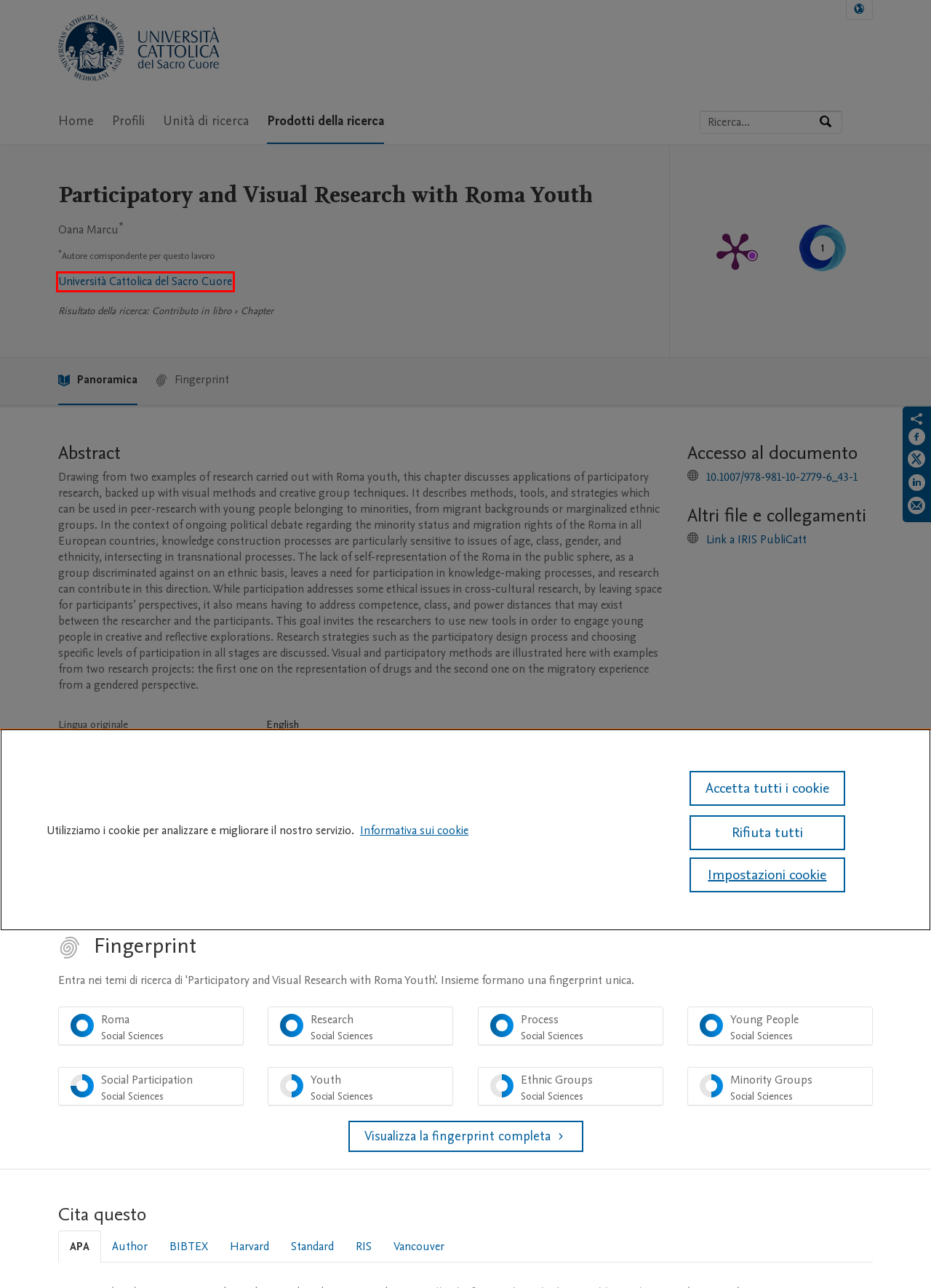Provided is a screenshot of a webpage with a red bounding box around an element. Select the most accurate webpage description for the page that appears after clicking the highlighted element. Here are the candidates:
A. Pure | The world’s leading RIMS or CRIS | Elsevier
B. Privacy | Università Cattolica
C. Altmetric – Handbook of Research Methods in Health Social Sciences
D. Elsevier | 信息分析业务
E. PlumX
F. Scopus preview -  
Scopus - Welcome to Scopus
G. Participatory and Visual Research with Roma Youth
H. Università Cattolica del Sacro Cuore
     — PubliRES - Publications, Research, Expertise and Skills

H